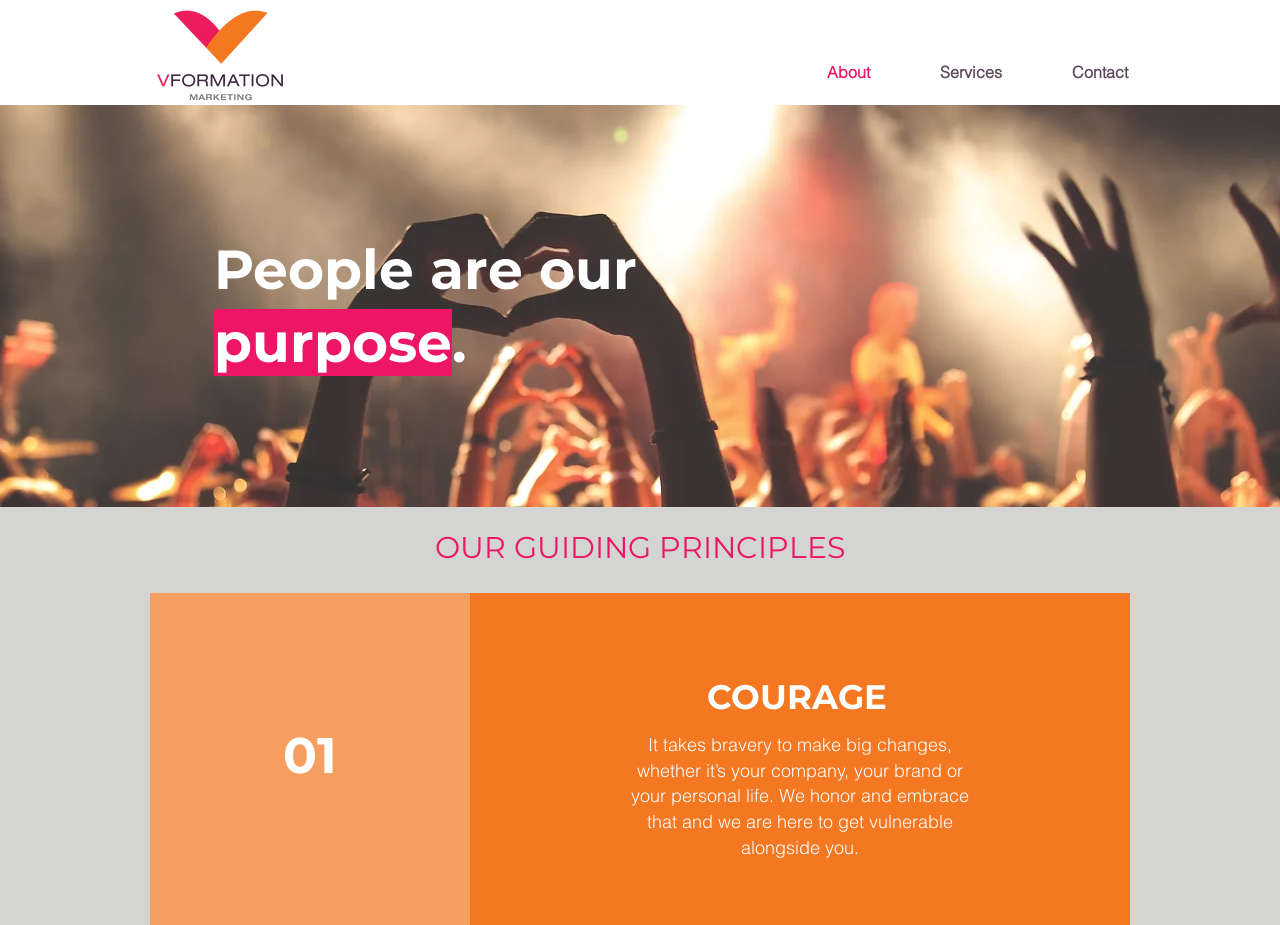Based on the element description Contact, identify the bounding box coordinates for the UI element. The coordinates should be in the format (top-left x, top-left y, bottom-right x, bottom-right y) and within the 0 to 1 range.

[0.81, 0.056, 0.909, 0.101]